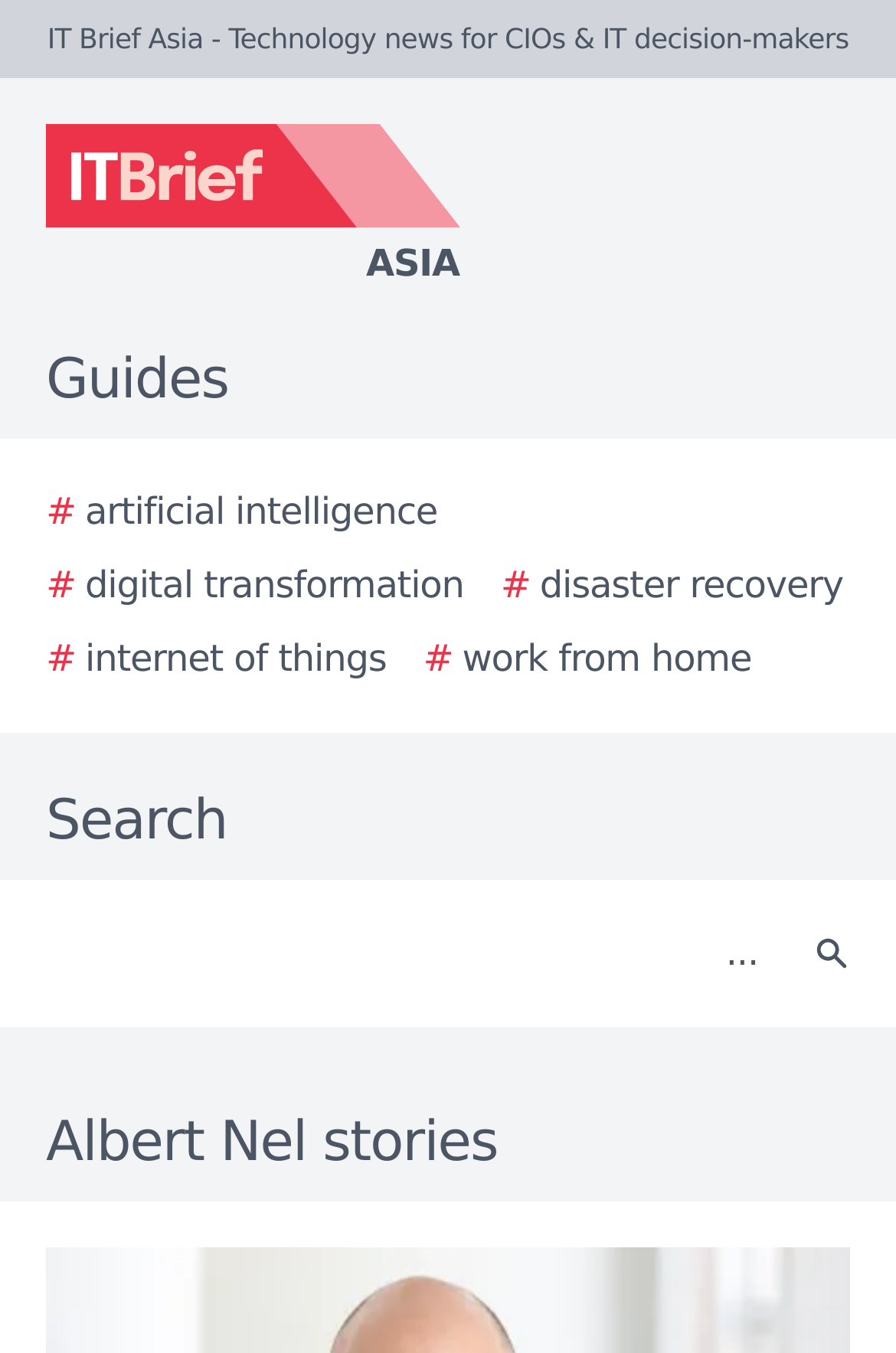Locate the bounding box coordinates of the clickable part needed for the task: "View Albert Nel stories".

[0.0, 0.813, 1.0, 0.874]